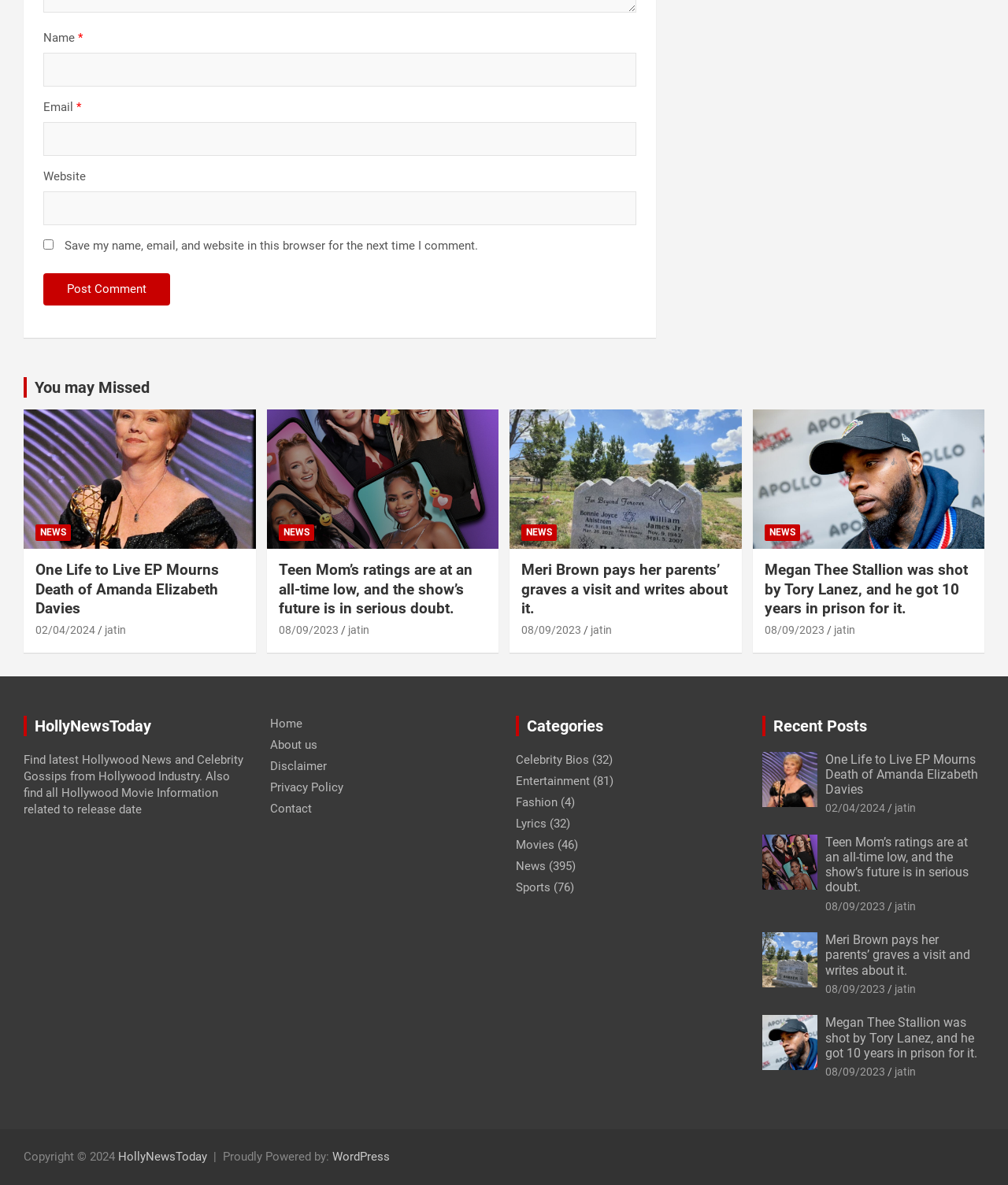Please analyze the image and give a detailed answer to the question:
How many recent posts are displayed?

The recent posts are displayed in a section labeled 'Recent Posts', and there are 4 posts listed with their titles, dates, and authors. These posts are likely the most recent articles or updates on the website.